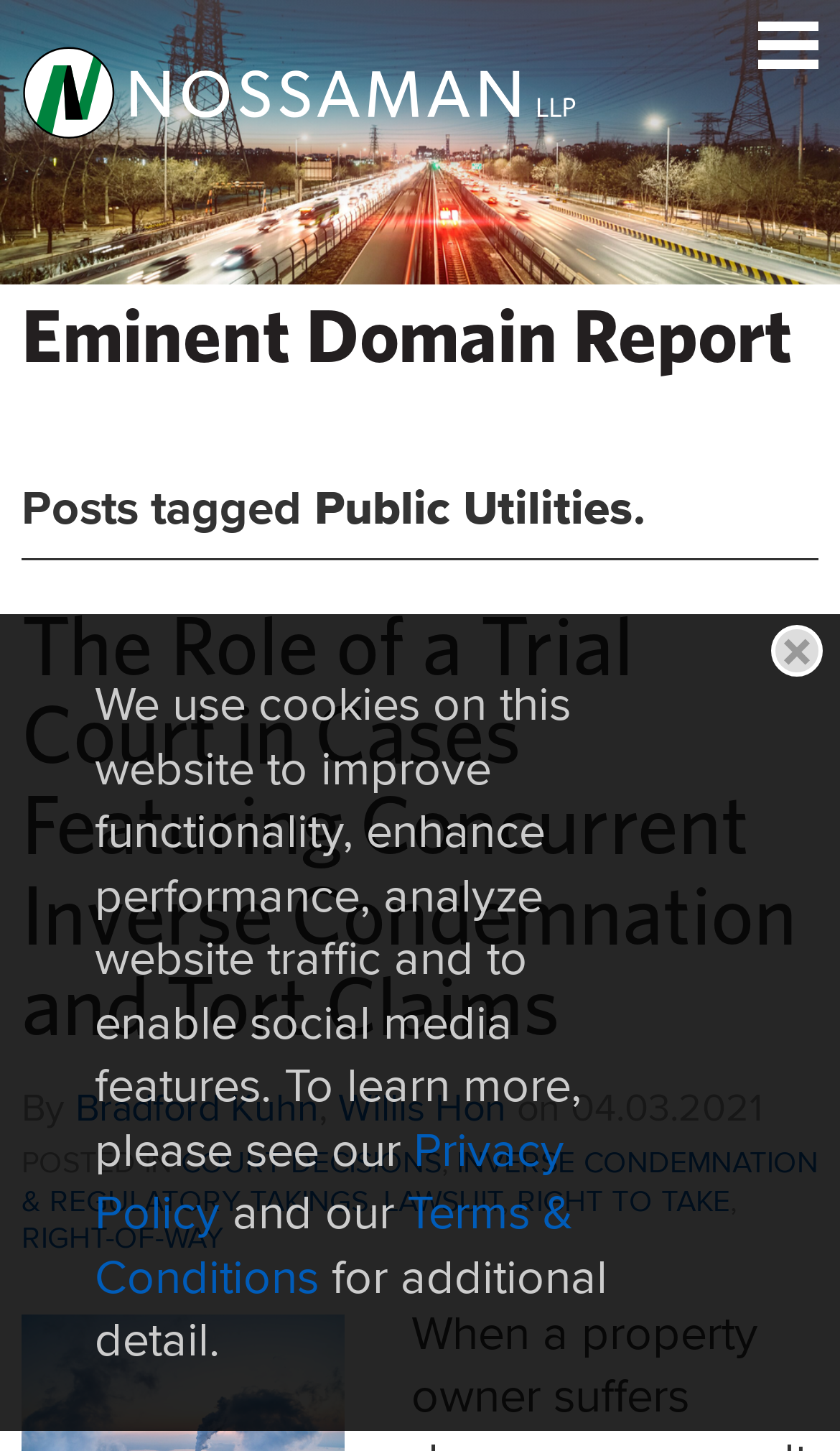Use a single word or phrase to answer the question: 
Who are the authors of the first article?

Bradford Kuhn and Willis Hon